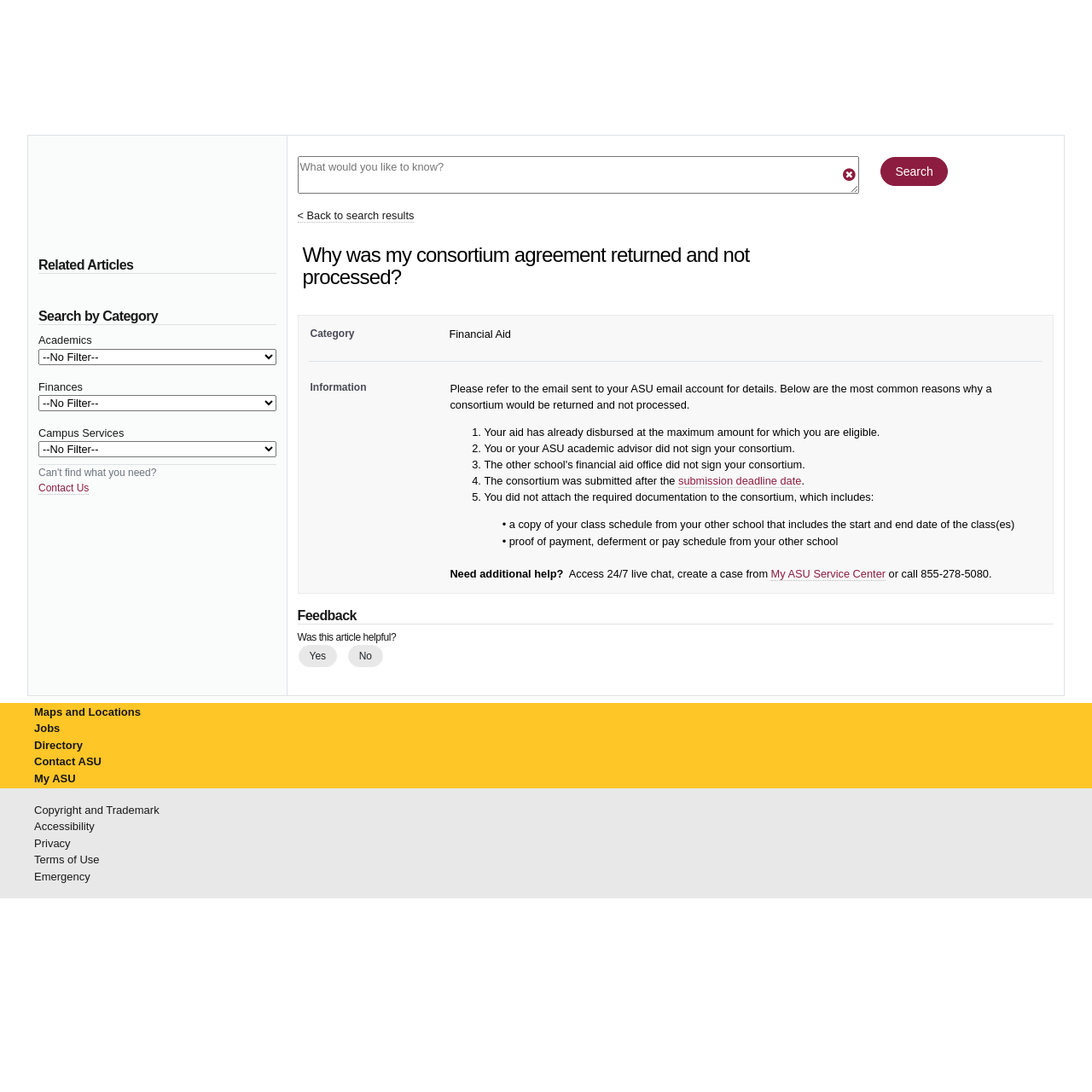Identify the bounding box for the UI element specified in this description: "name="j_id0:j_id1:j_id304:j_id305:j_id843:j_id844:feedbackYesNoForm:feedbackYesButton" value="Yes"". The coordinates must be four float numbers between 0 and 1, formatted as [left, top, right, bottom].

[0.273, 0.469, 0.309, 0.489]